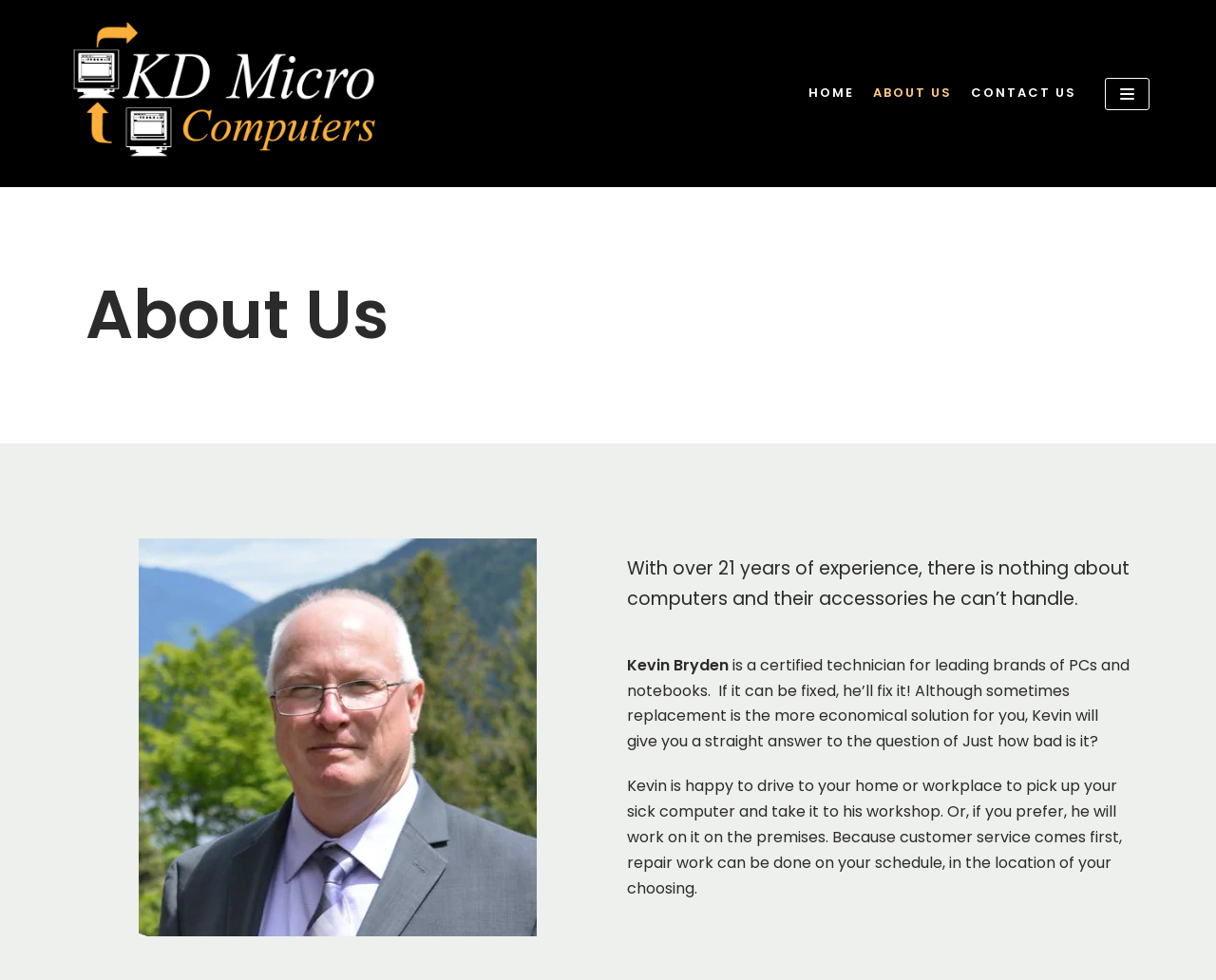Create an elaborate caption for the webpage.

The webpage is about KDMicro Computers, a computer repair and consulting service. At the top left, there is a "Skip to content" link, followed by the company's name "KDMicro Computers - Computer Repair & Consulting" as a link. To the right of the company name, there is a primary navigation menu with three links: "HOME", "ABOUT US", and "CONTACT US". A navigation menu button is located at the top right corner.

Below the navigation menu, there is a heading "About Us" centered on the page. The main content of the page is divided into four paragraphs. The first paragraph describes Kevin Bryden's experience, stating that with over 21 years of experience, he can handle anything related to computers and their accessories. The second paragraph mentions Kevin Bryden's name. The third paragraph describes Kevin's certification and his approach to repairing computers, emphasizing his commitment to customer service. The fourth paragraph explains the options for repair work, including on-site or in-workshop repairs, and the flexibility to accommodate the customer's schedule and location.

There are no images on the page. The overall content is focused on introducing Kevin Bryden and his computer repair service, highlighting his experience and customer-centric approach.